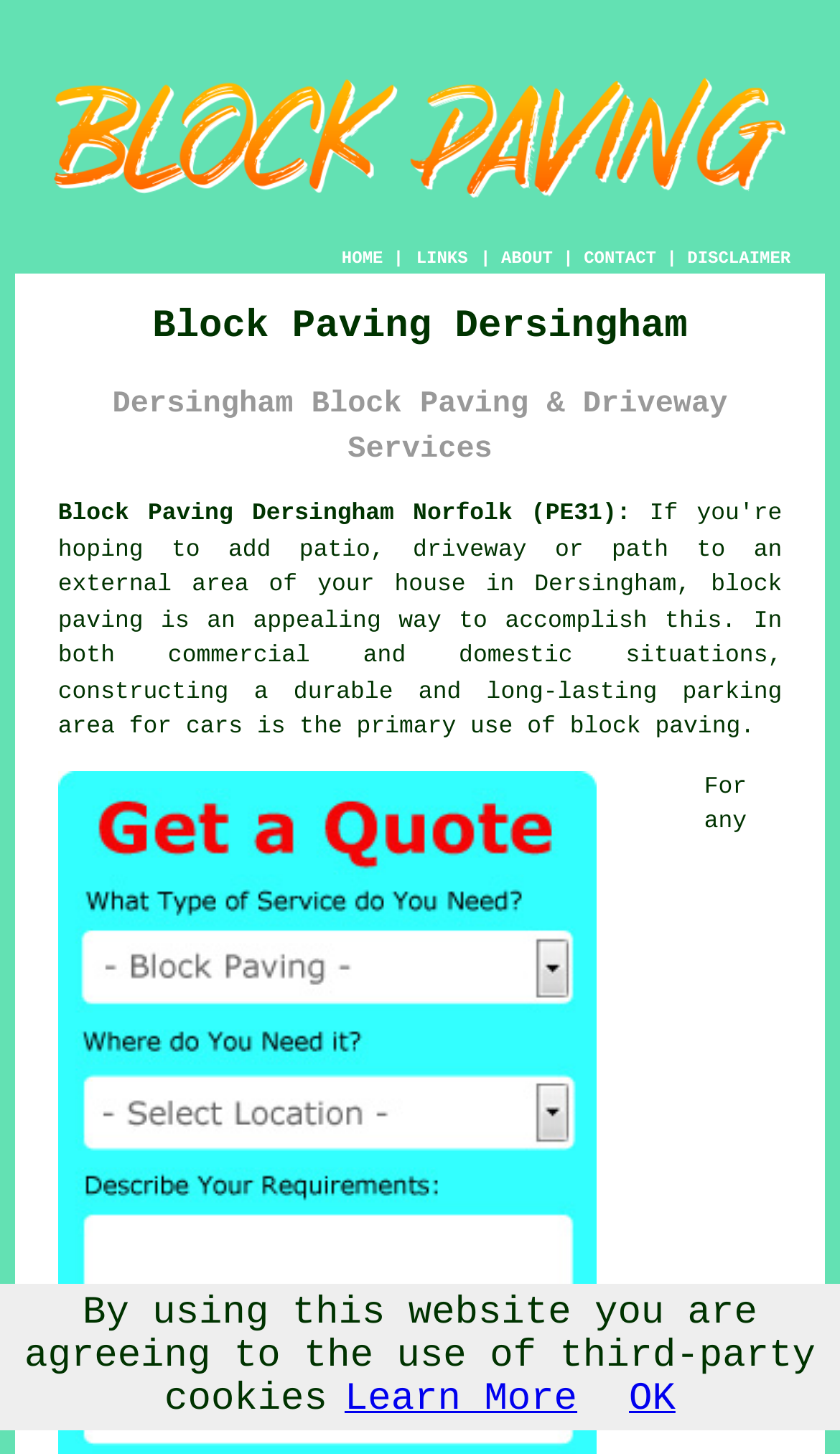Can you look at the image and give a comprehensive answer to the question:
What is the area of service for the block paving specialist?

The area of service for the block paving specialist can be found in the heading 'Block Paving Dersingham' and also in the link 'Block Paving Dersingham Norfolk (PE31):'. It indicates that the specialist serves the Dersingham area of Norfolk.